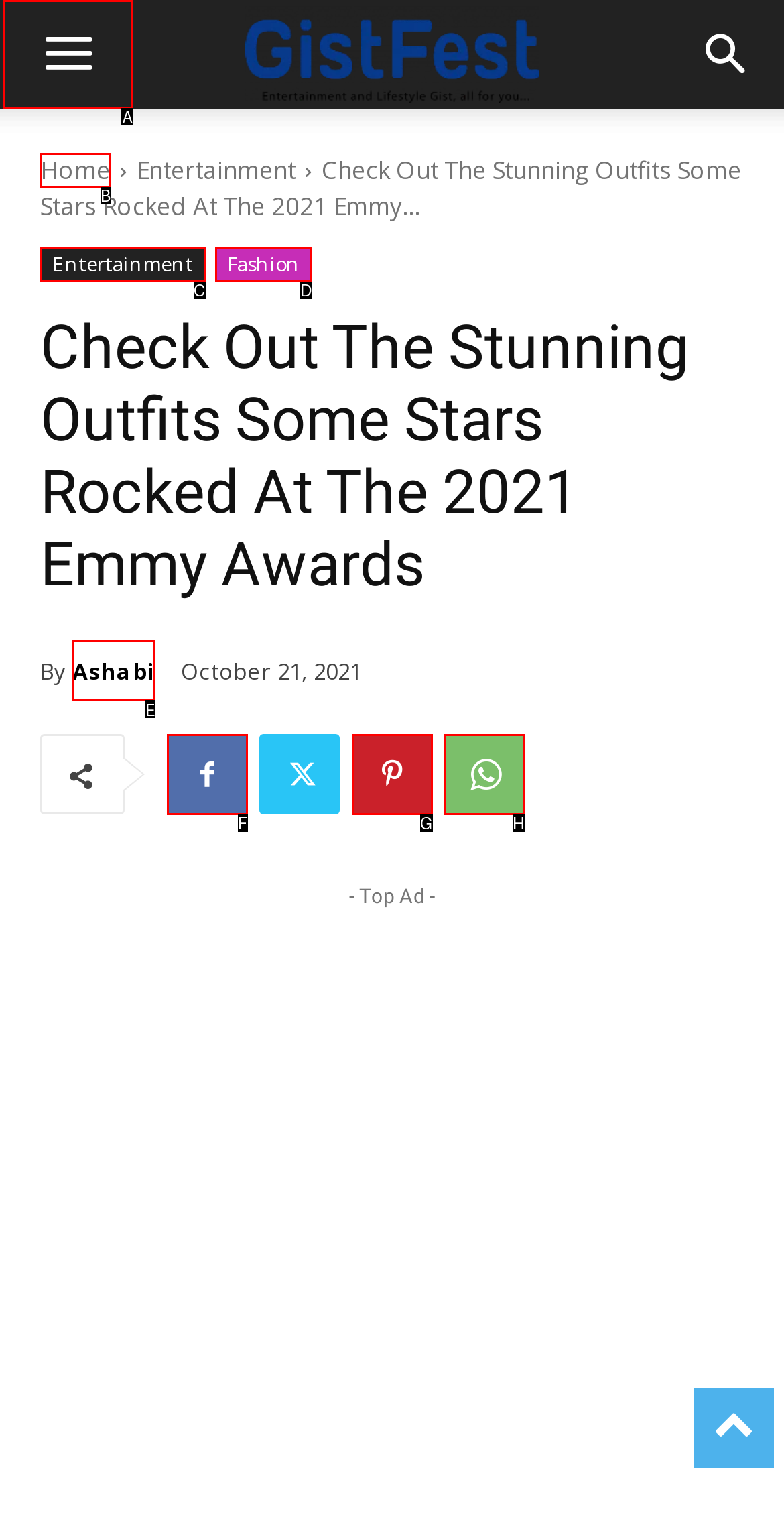Which UI element should you click on to achieve the following task: Click the menu button? Provide the letter of the correct option.

A